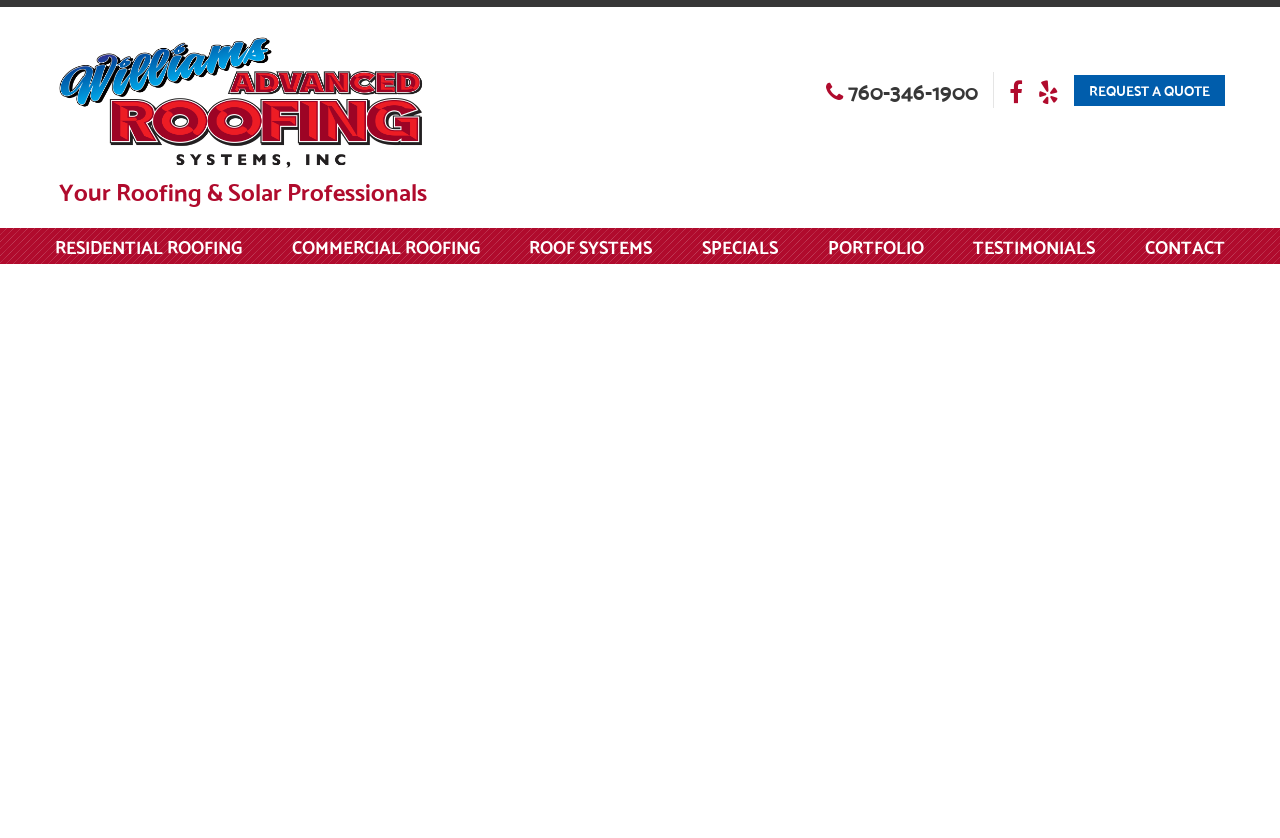What is the phone number of Williams Roofing?
Can you give a detailed and elaborate answer to the question?

I found the phone number by looking at the link element with the text ' 760-346-1900' which is located at the top right corner of the webpage.